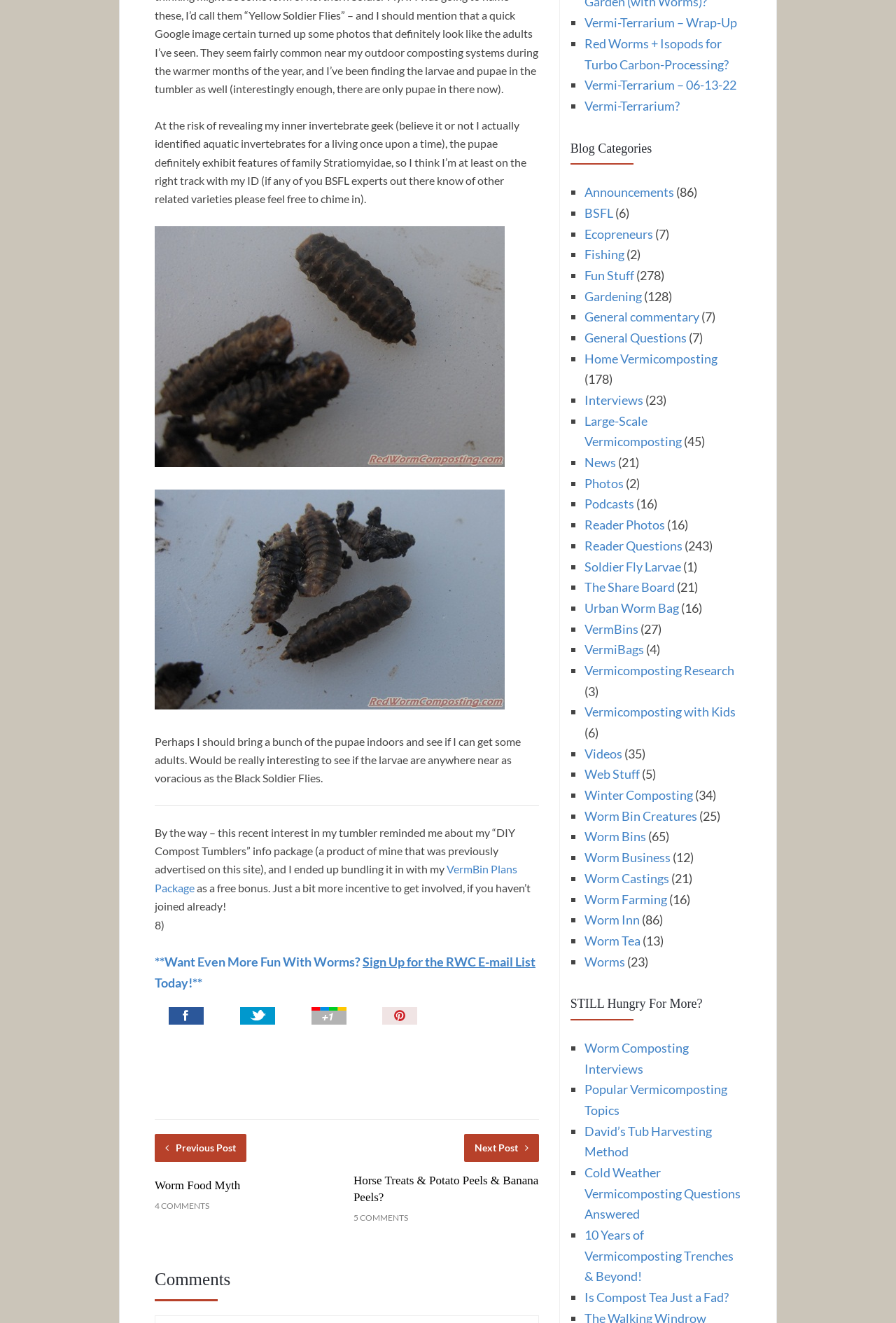How many comments are there on the 'Horse Treats & Potato Peels & Banana Peels?' article?
From the screenshot, provide a brief answer in one word or phrase.

5